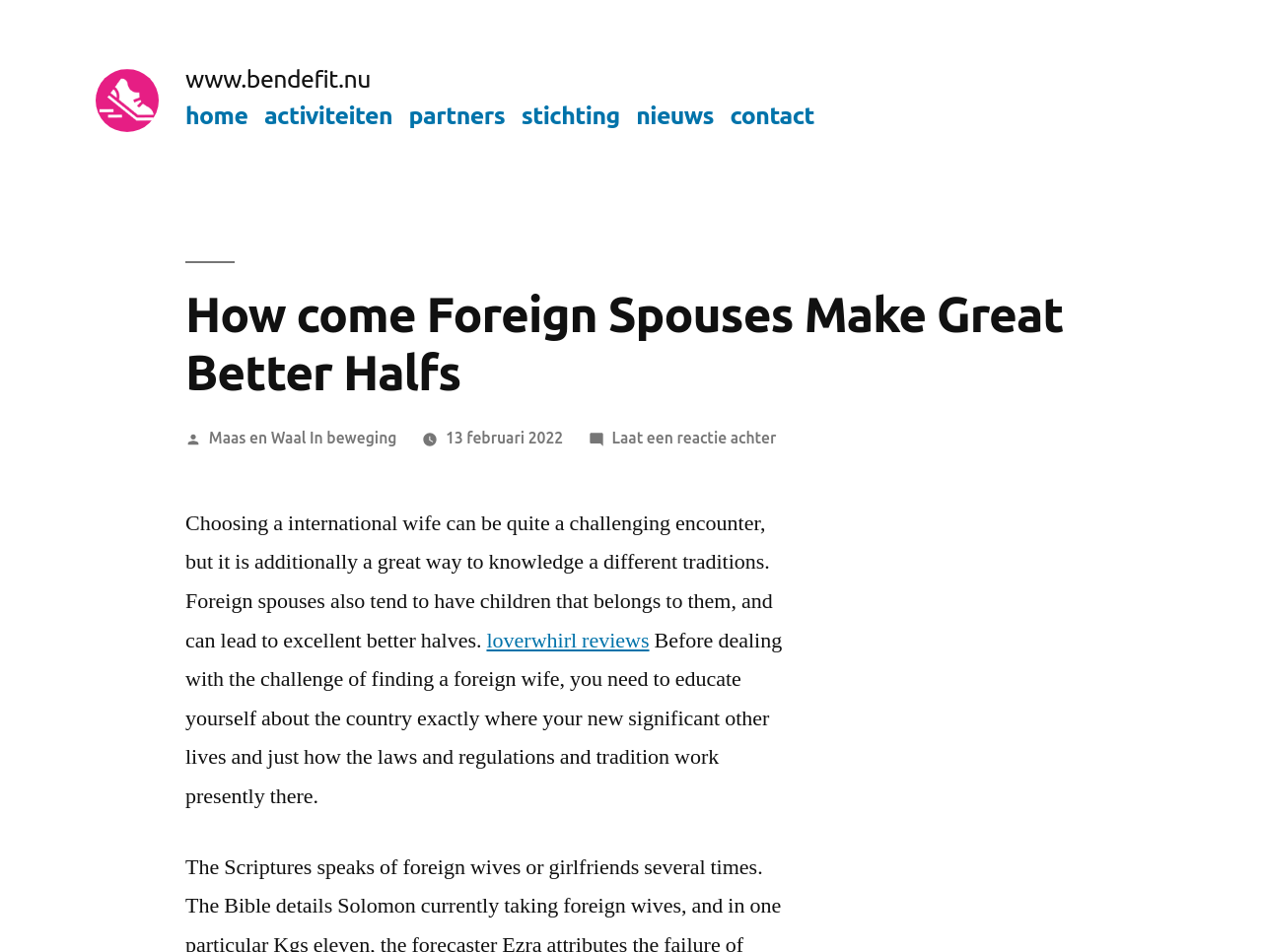Point out the bounding box coordinates of the section to click in order to follow this instruction: "Leave a comment on the article 'How come Foreign Spouses Make Great Better Halfs'".

[0.485, 0.45, 0.615, 0.469]